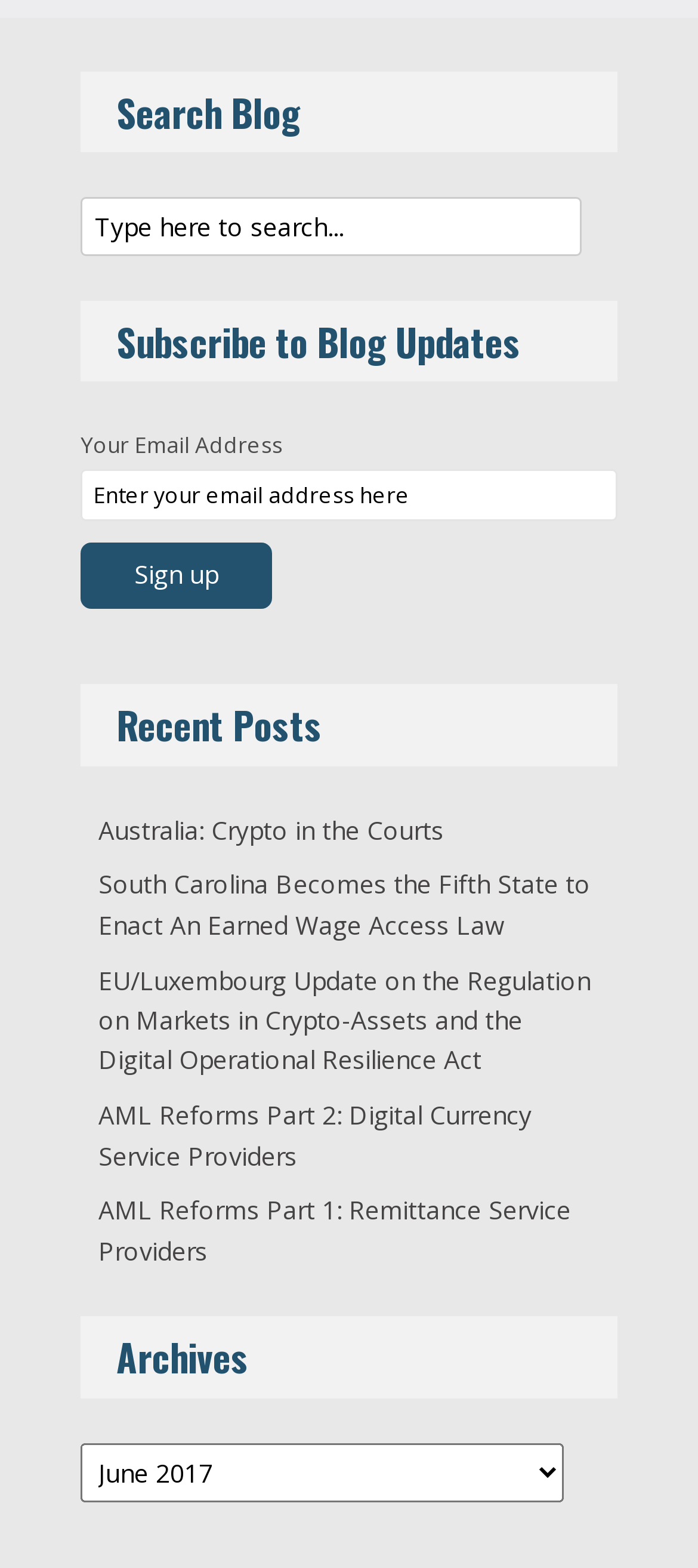Determine the bounding box coordinates of the region I should click to achieve the following instruction: "Enter email address". Ensure the bounding box coordinates are four float numbers between 0 and 1, i.e., [left, top, right, bottom].

[0.115, 0.3, 0.885, 0.332]